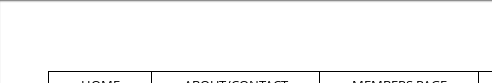Please give a succinct answer using a single word or phrase:
What is the likely purpose of the 'deeper-truth-wordmark_edited.png' image?

Website's logo or branding element